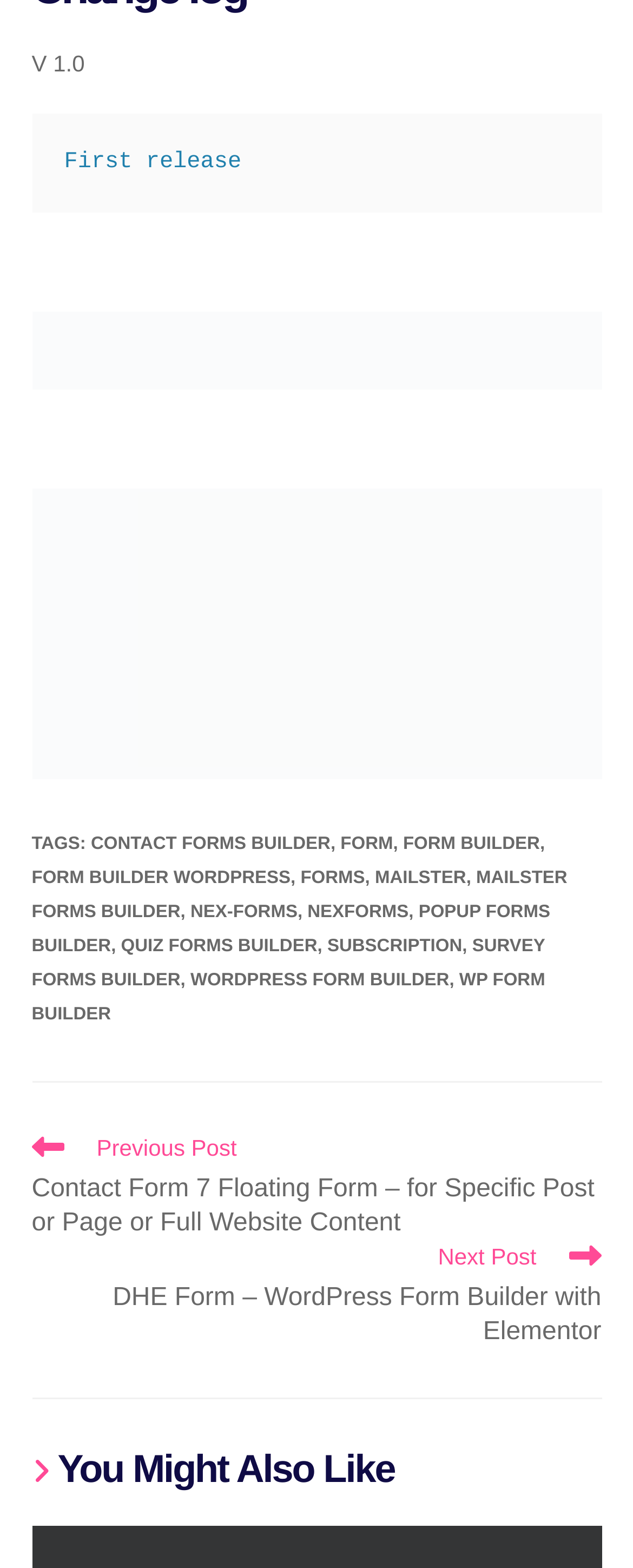Can you find the bounding box coordinates for the element to click on to achieve the instruction: "View You Might Also Like section"?

[0.05, 0.923, 0.95, 0.953]